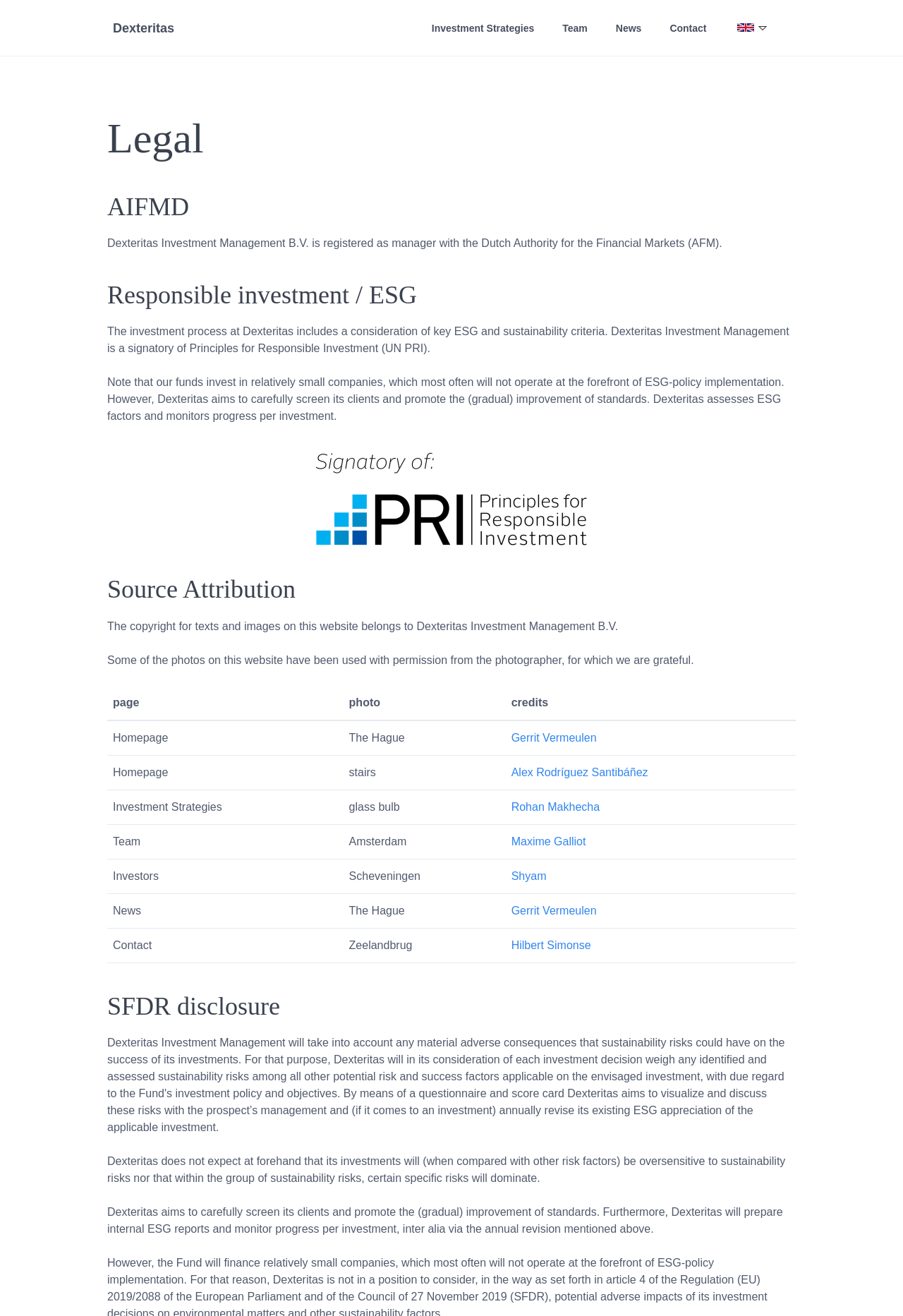Point out the bounding box coordinates of the section to click in order to follow this instruction: "Switch to English language".

[0.815, 0.012, 0.859, 0.031]